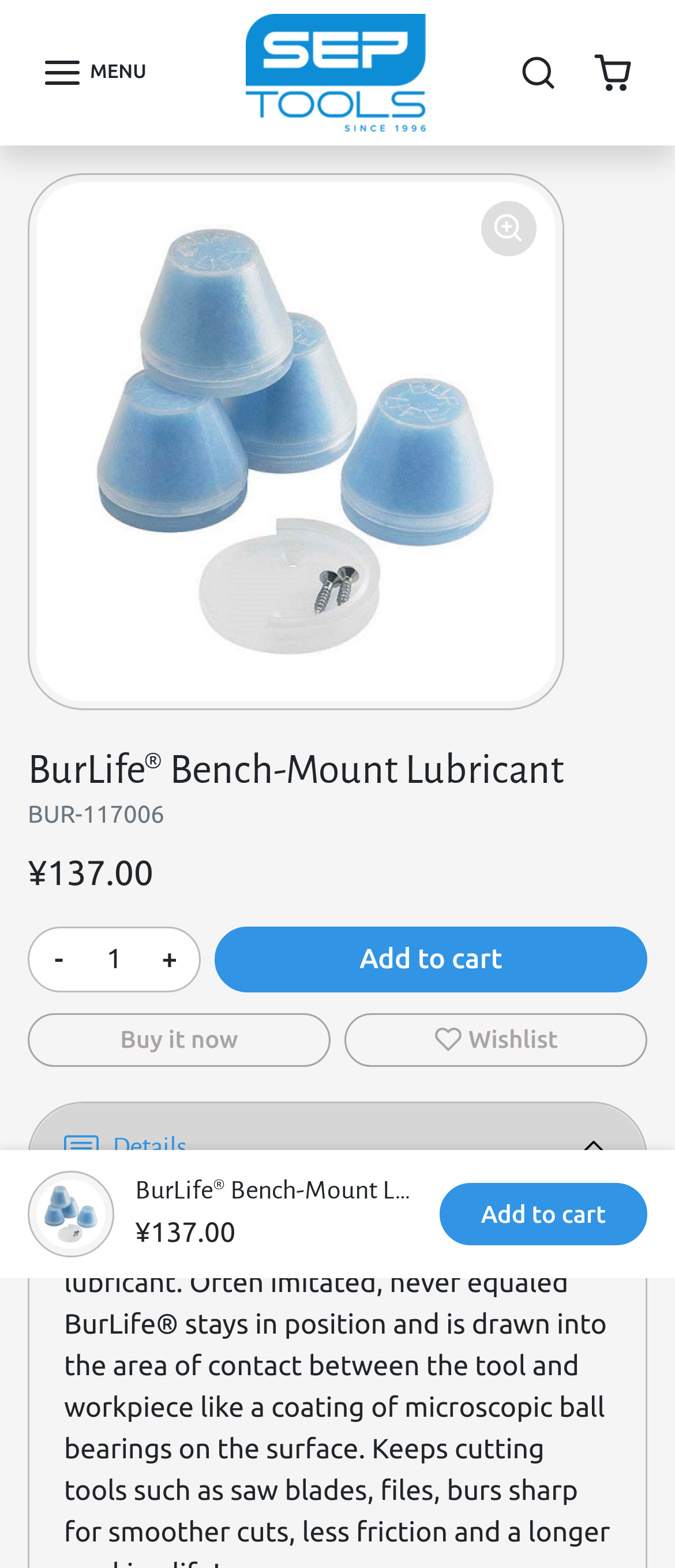Locate the bounding box coordinates of the area where you should click to accomplish the instruction: "Add to cart".

[0.318, 0.591, 0.959, 0.633]